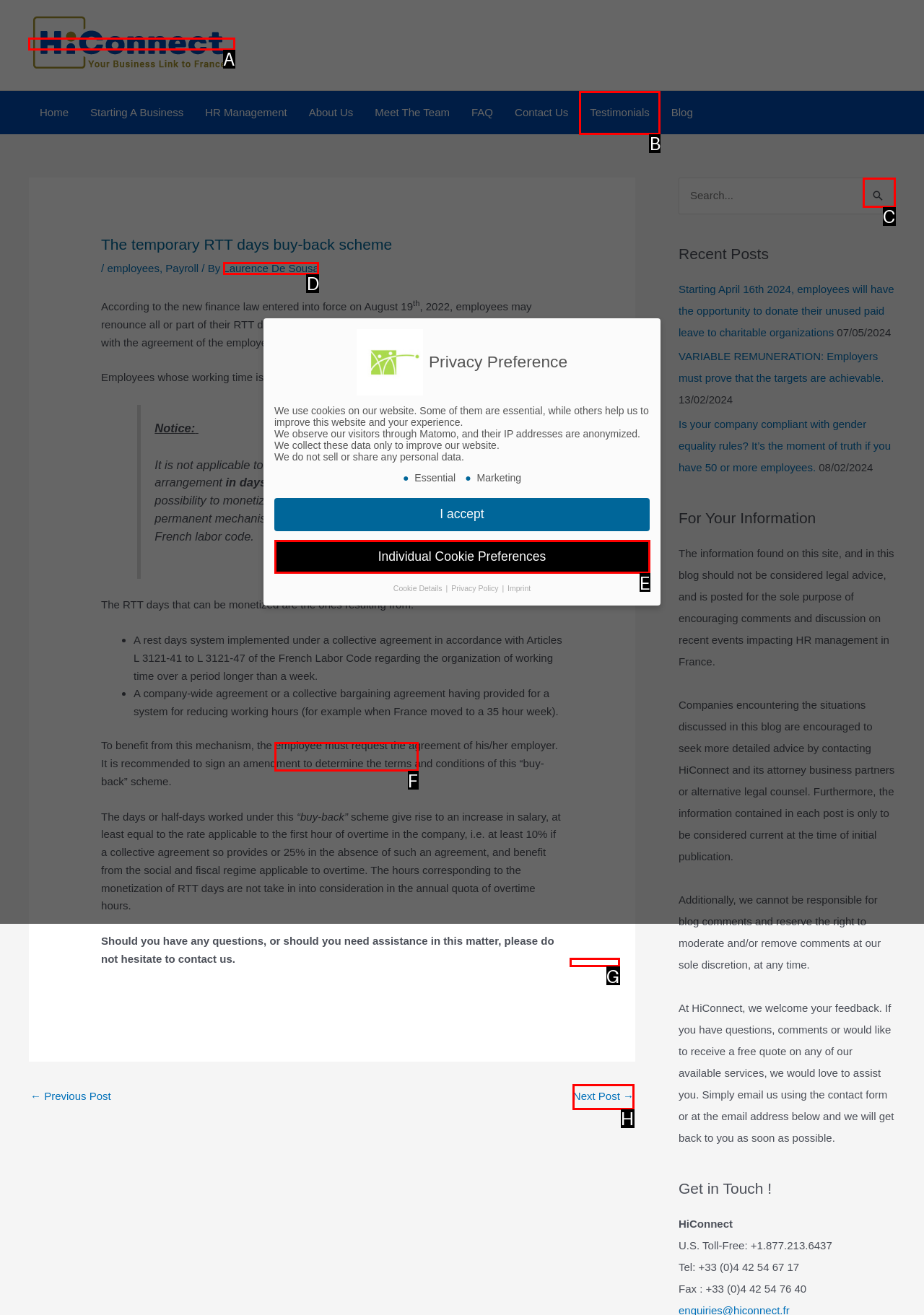Select the correct HTML element to complete the following task: Click the 'Logo HiConnect' link
Provide the letter of the choice directly from the given options.

A